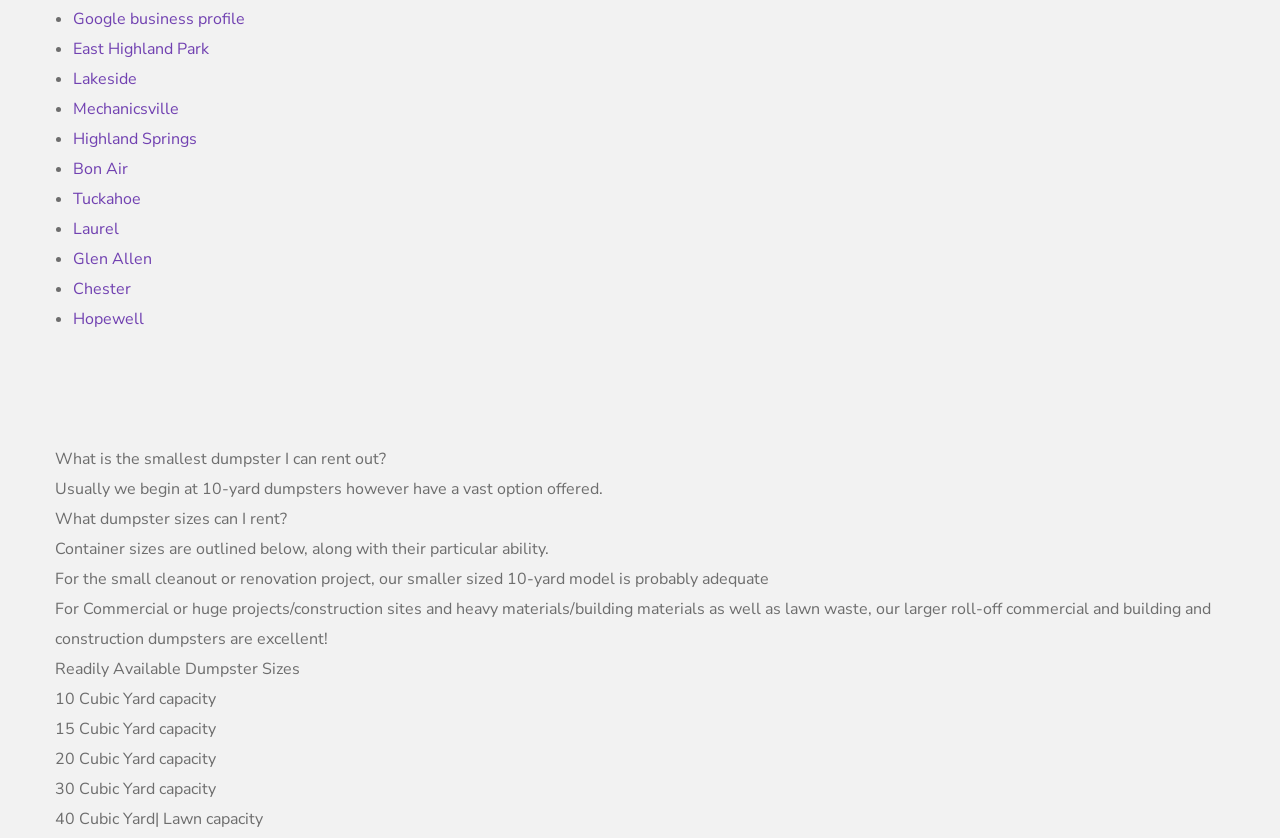Using the information in the image, give a detailed answer to the following question: What is the purpose of the larger roll-off commercial and building and construction dumpsters?

The larger roll-off commercial and building and construction dumpsters are suitable for Commercial or huge projects/construction sites and heavy materials/building materials as well as lawn waste, as mentioned on the webpage.